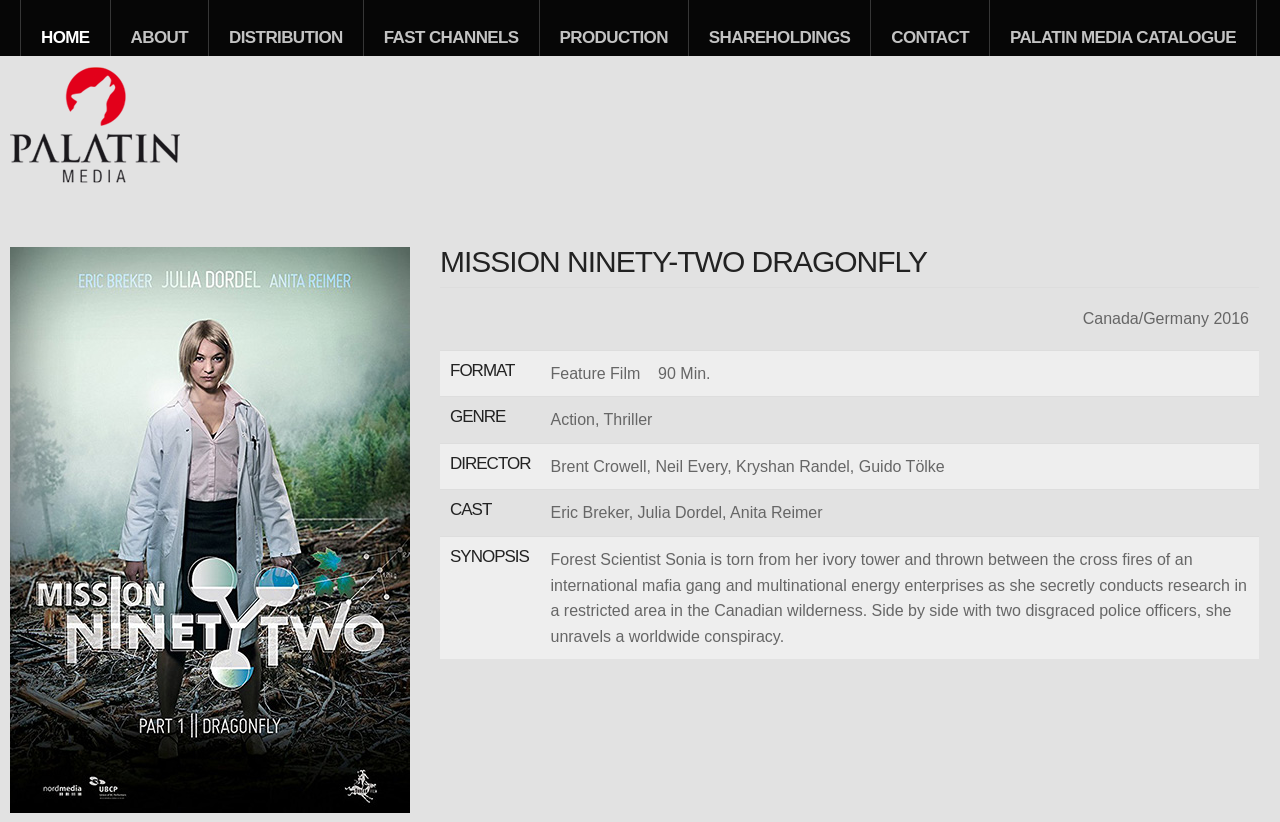Please identify the bounding box coordinates of the element I need to click to follow this instruction: "Read the SYNOPSIS".

[0.344, 0.653, 0.984, 0.802]